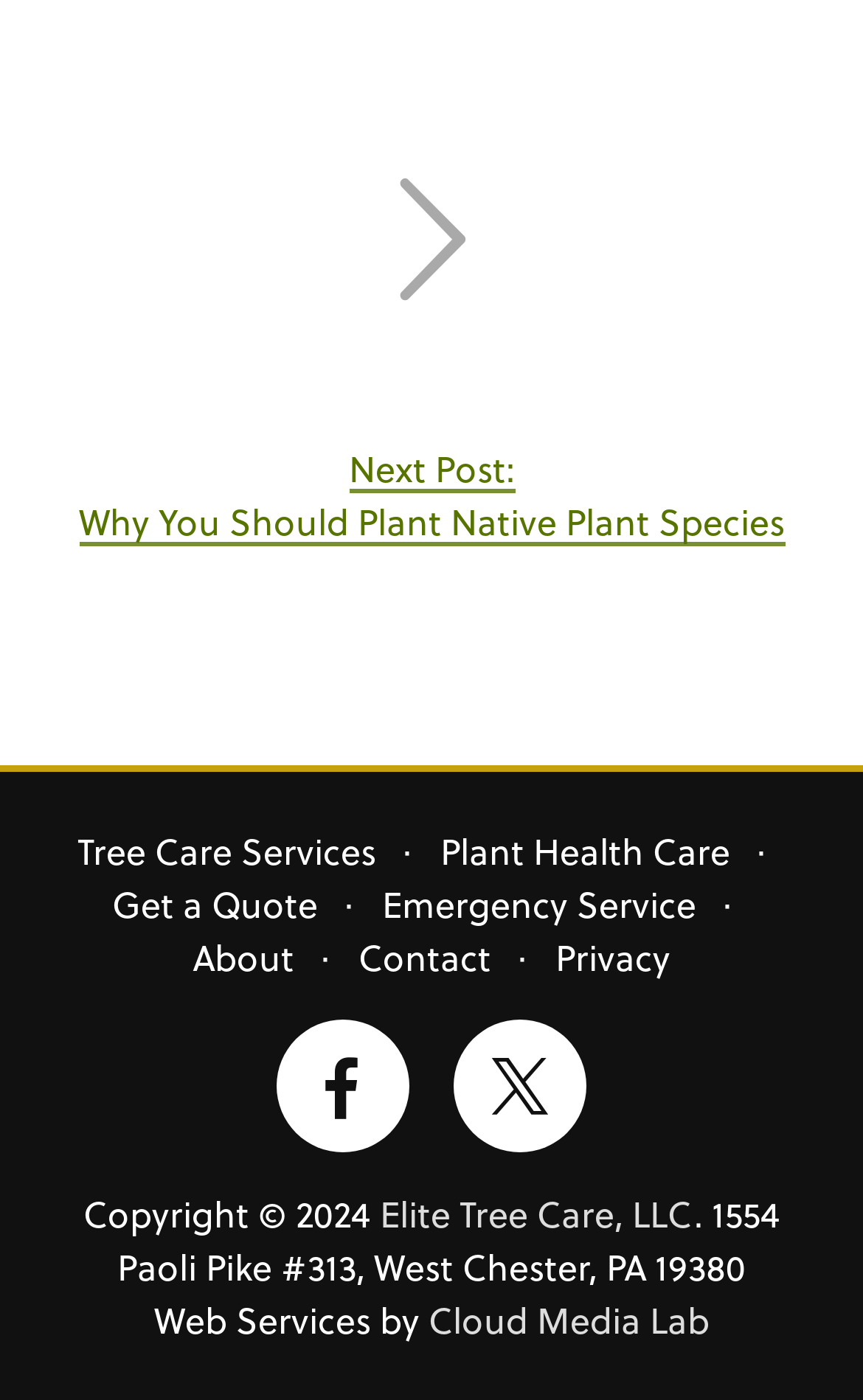Given the webpage screenshot, identify the bounding box of the UI element that matches this description: "Cloud Media Lab".

[0.496, 0.923, 0.822, 0.96]